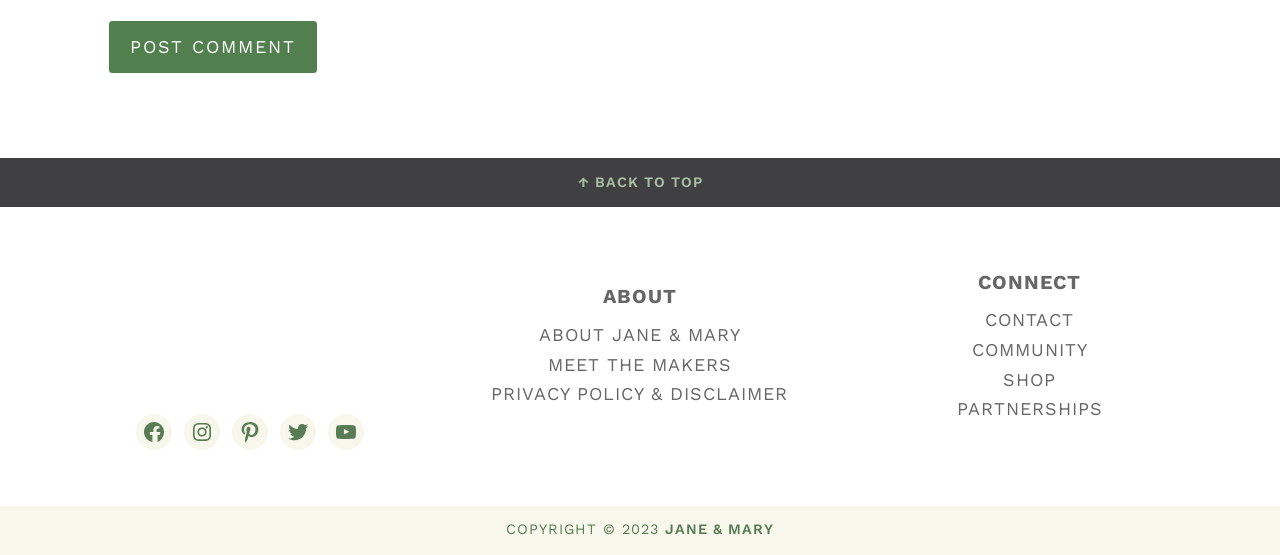Answer the question in a single word or phrase:
What social media platforms are linked at the bottom?

FACEBOOK, INSTAGRAM, PINTEREST, TWITTER, YOUTUBE